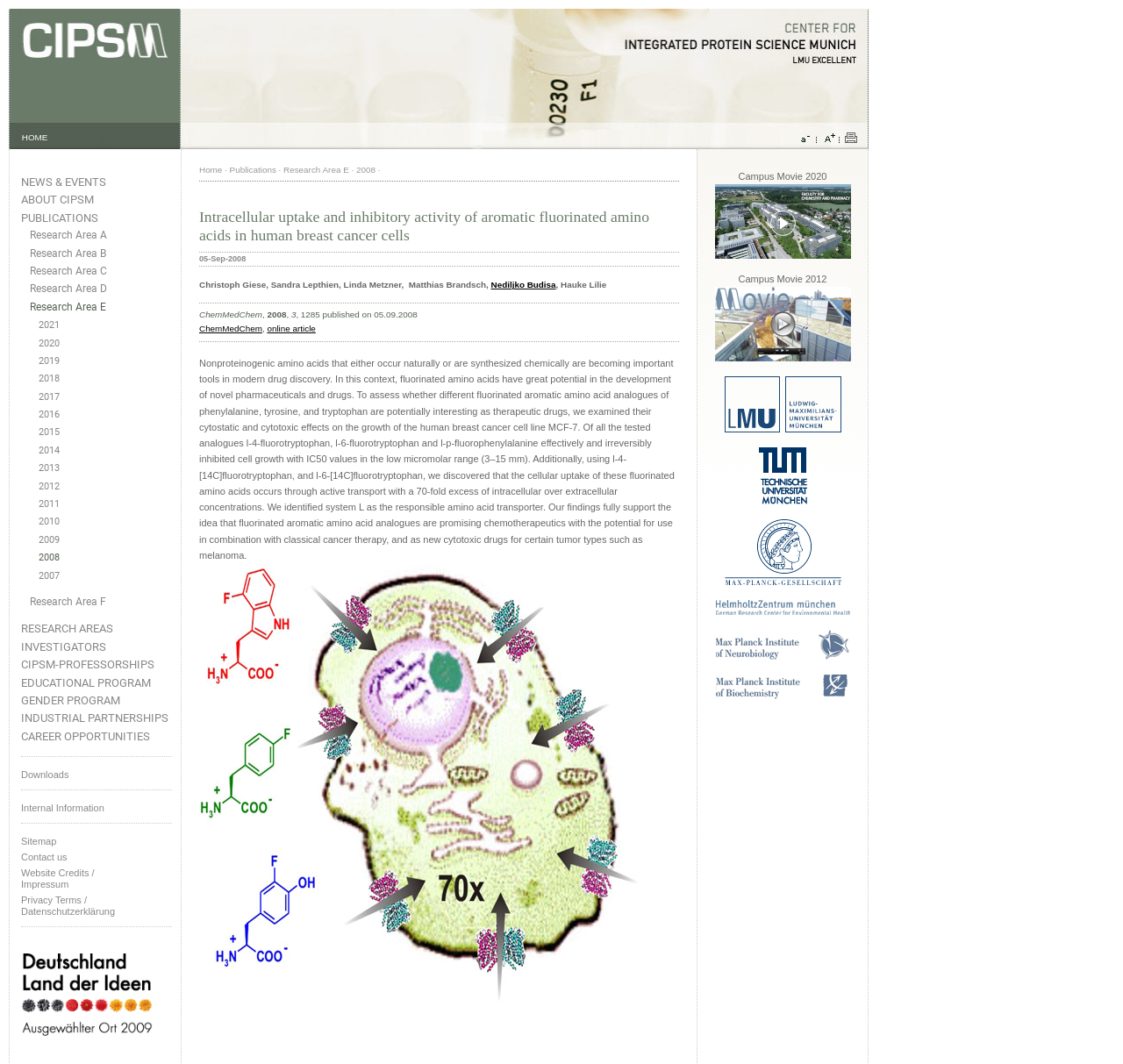What is the name of the university mentioned in the webpage?
Look at the image and answer with only one word or phrase.

TU München